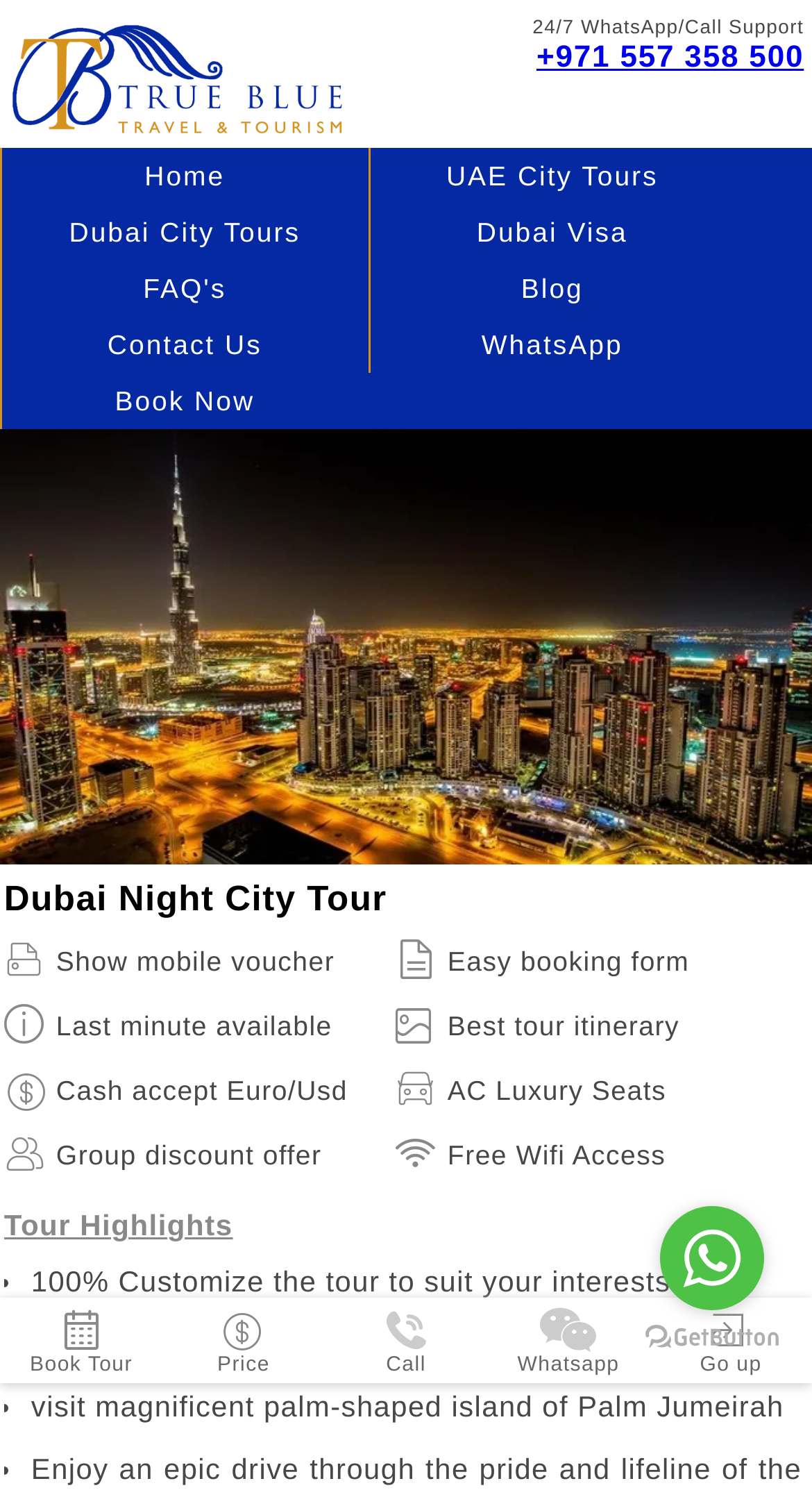What is the type of seats provided in the tour?
Can you provide a detailed and comprehensive answer to the question?

The type of seats provided in the tour can be found in the static text element 'AC Luxury Seats' which is located below the image of the Dubai Night City Tour.